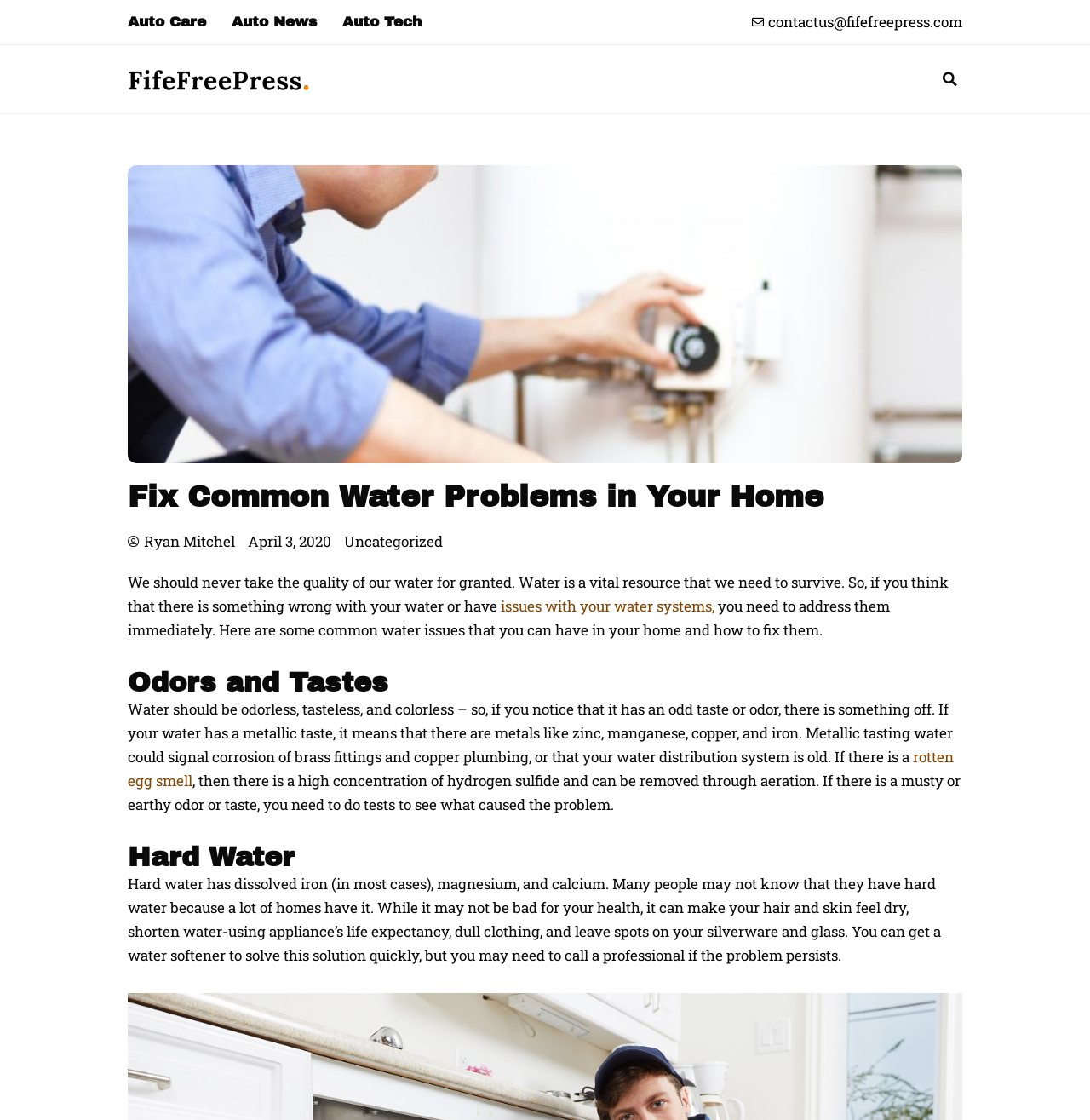Answer succinctly with a single word or phrase:
What is the category of the article?

Uncategorized